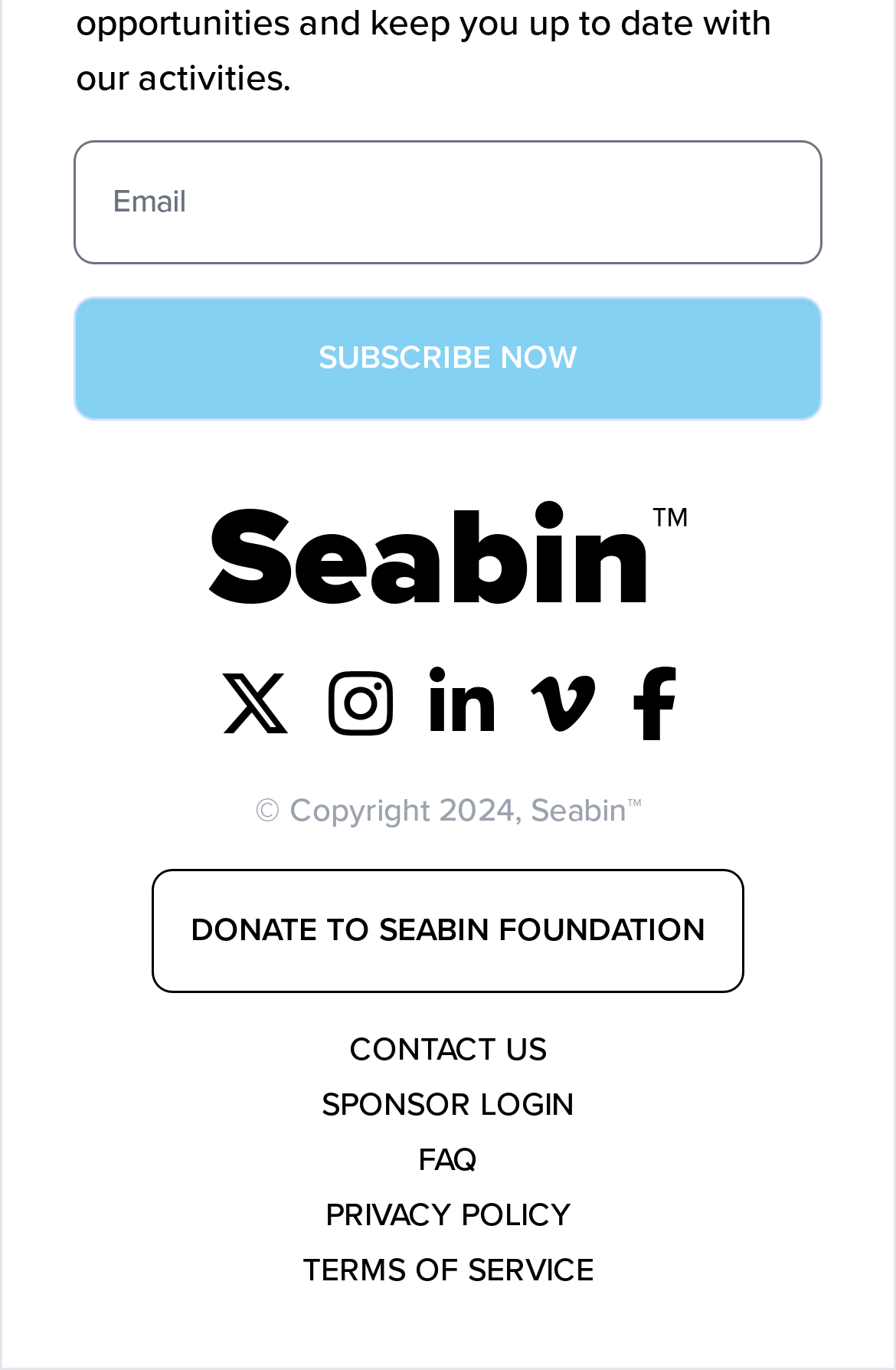Could you provide the bounding box coordinates for the portion of the screen to click to complete this instruction: "Subscribe now"?

[0.085, 0.218, 0.915, 0.305]